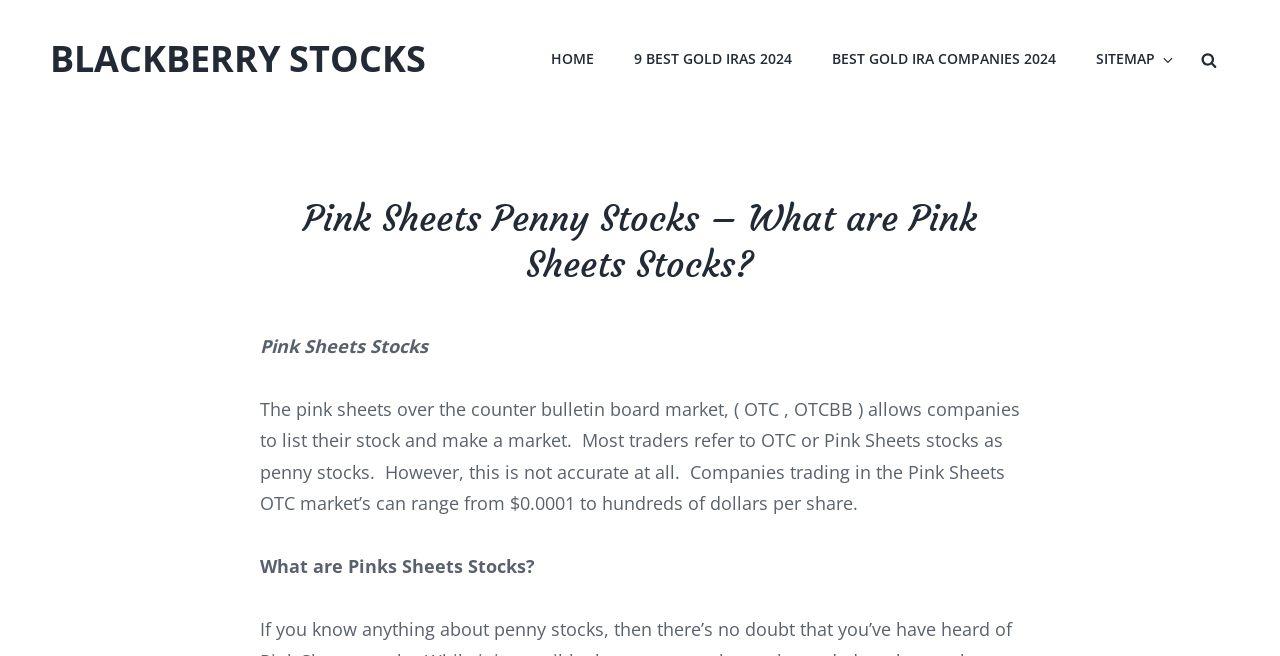What is the text of the first link in the navigation menu?
Please answer the question as detailed as possible.

I looked at the navigation menu, which is located at [0.416, 0.048, 0.928, 0.133], and found the first link, which has the text 'HOME'.